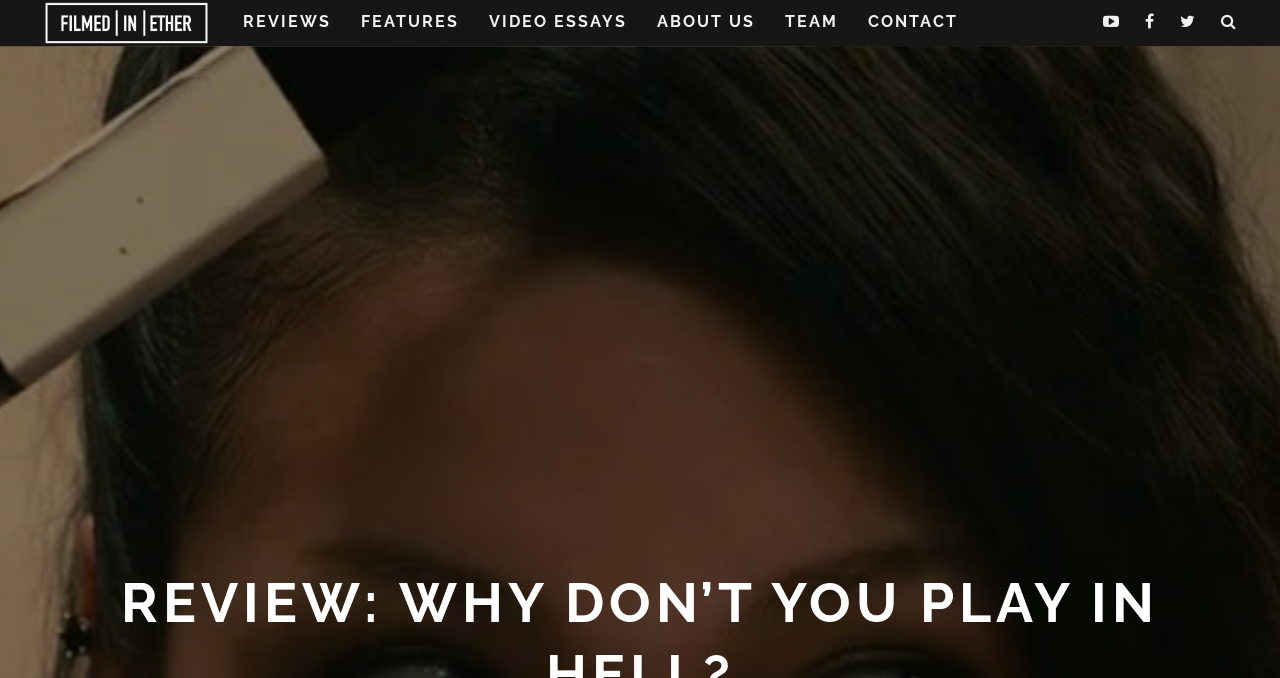Based on the image, provide a detailed and complete answer to the question: 
How many social media links are there?

I counted the number of links with empty OCR text, which are likely social media links, and found four of them.